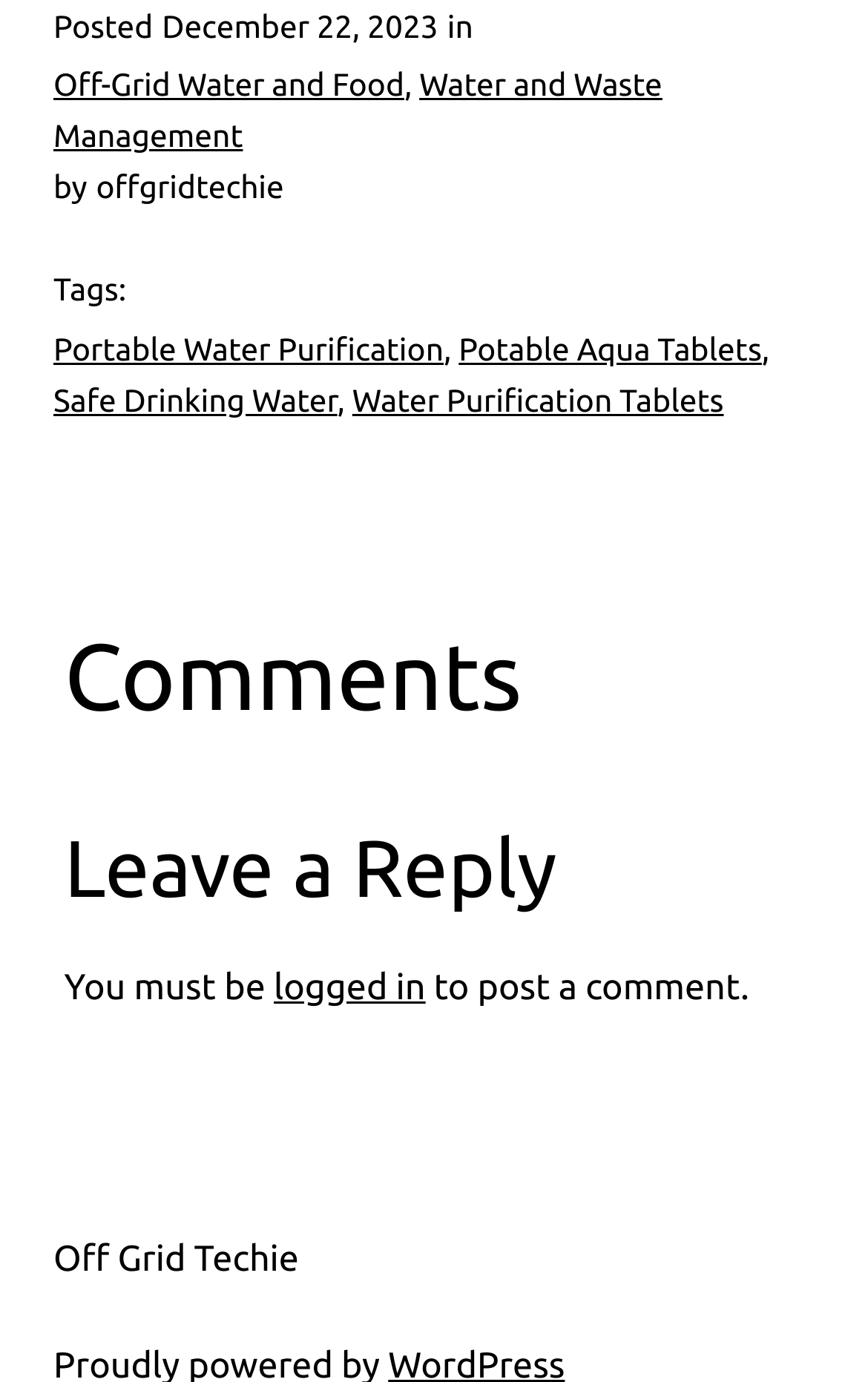Give a concise answer using one word or a phrase to the following question:
What is required to post a comment?

logged in